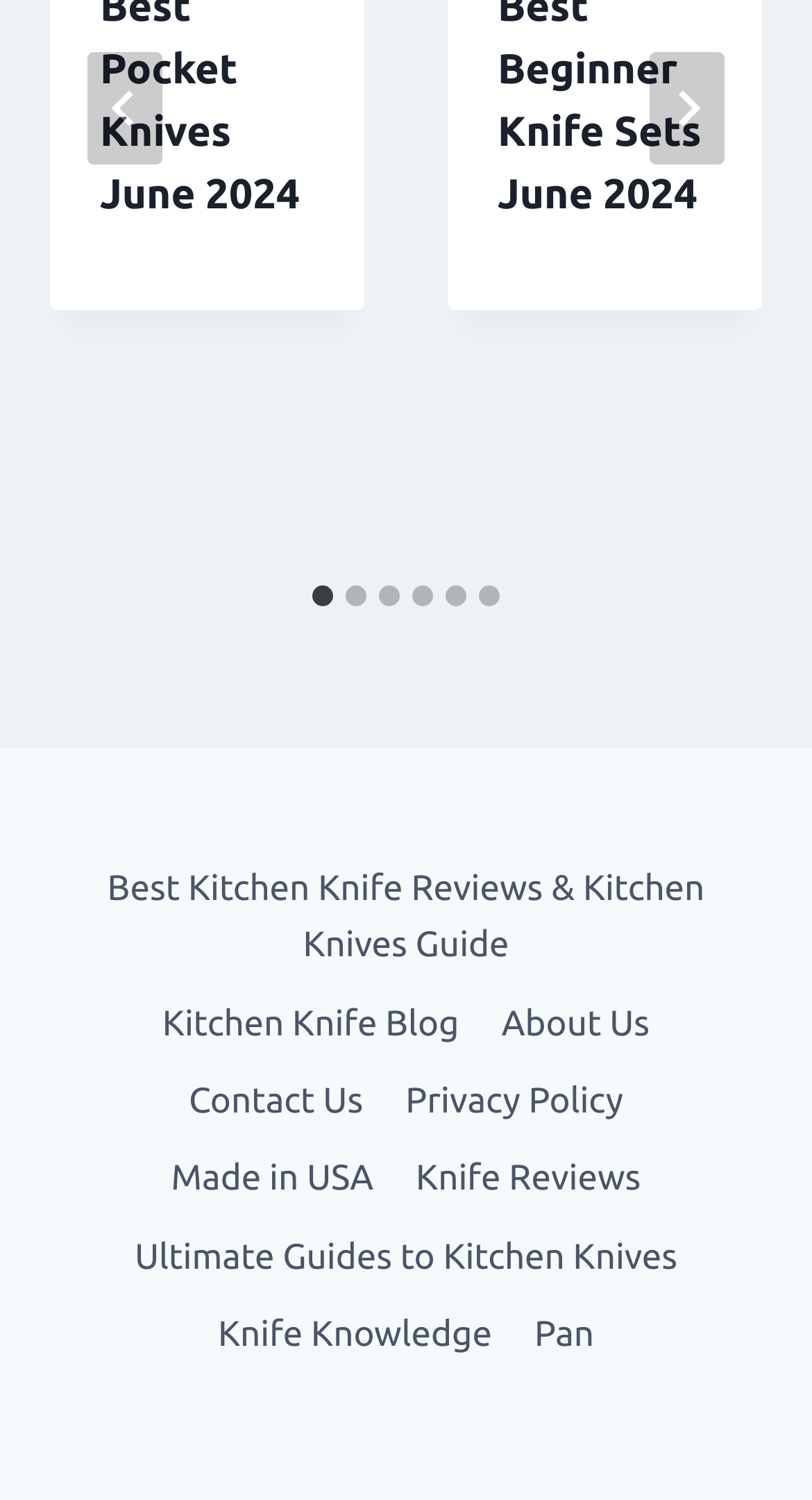For the given element description Pan, determine the bounding box coordinates of the UI element. The coordinates should follow the format (top-left x, top-left y, bottom-right x, bottom-right y) and be within the range of 0 to 1.

[0.632, 0.864, 0.758, 0.916]